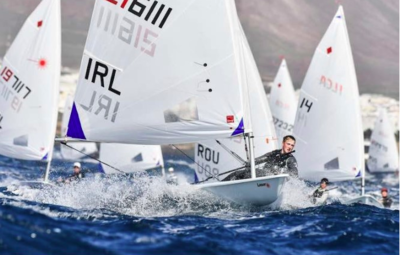Describe every significant element in the image thoroughly.

The image showcases a thrilling moment from a competitive sailing event, featuring several racing sailboats cutting through vibrant blue waters. The boat in the foreground, prominently displaying the sail number "IRL," is being expertly maneuvered by a young sailor, who appears focused and determined. This dynamic scene captures the excitement and skill involved in sailing, highlighting the youth and vitality of the sport. The backdrop features a hazy mountain landscape, suggesting a picturesque coastal location, enhancing the overall ambiance of the race. This image aligns with the theme of celebrating the achievements of young sailors, as it accompanies the announcement of Eve McMahon being awarded the 2020 Irish Sailing Youth Sailor of the Year, a significant recognition for her exceptional performance in the sport.